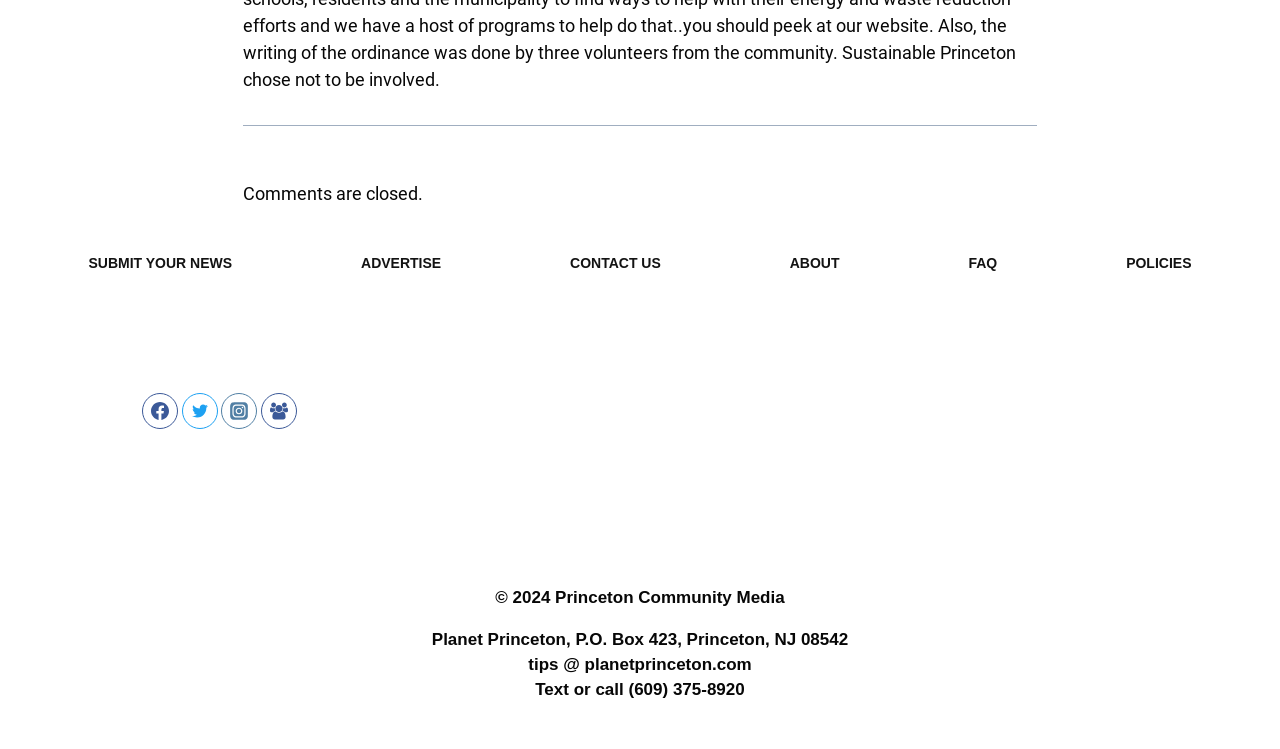Specify the bounding box coordinates for the region that must be clicked to perform the given instruction: "Visit Facebook".

[0.111, 0.525, 0.139, 0.573]